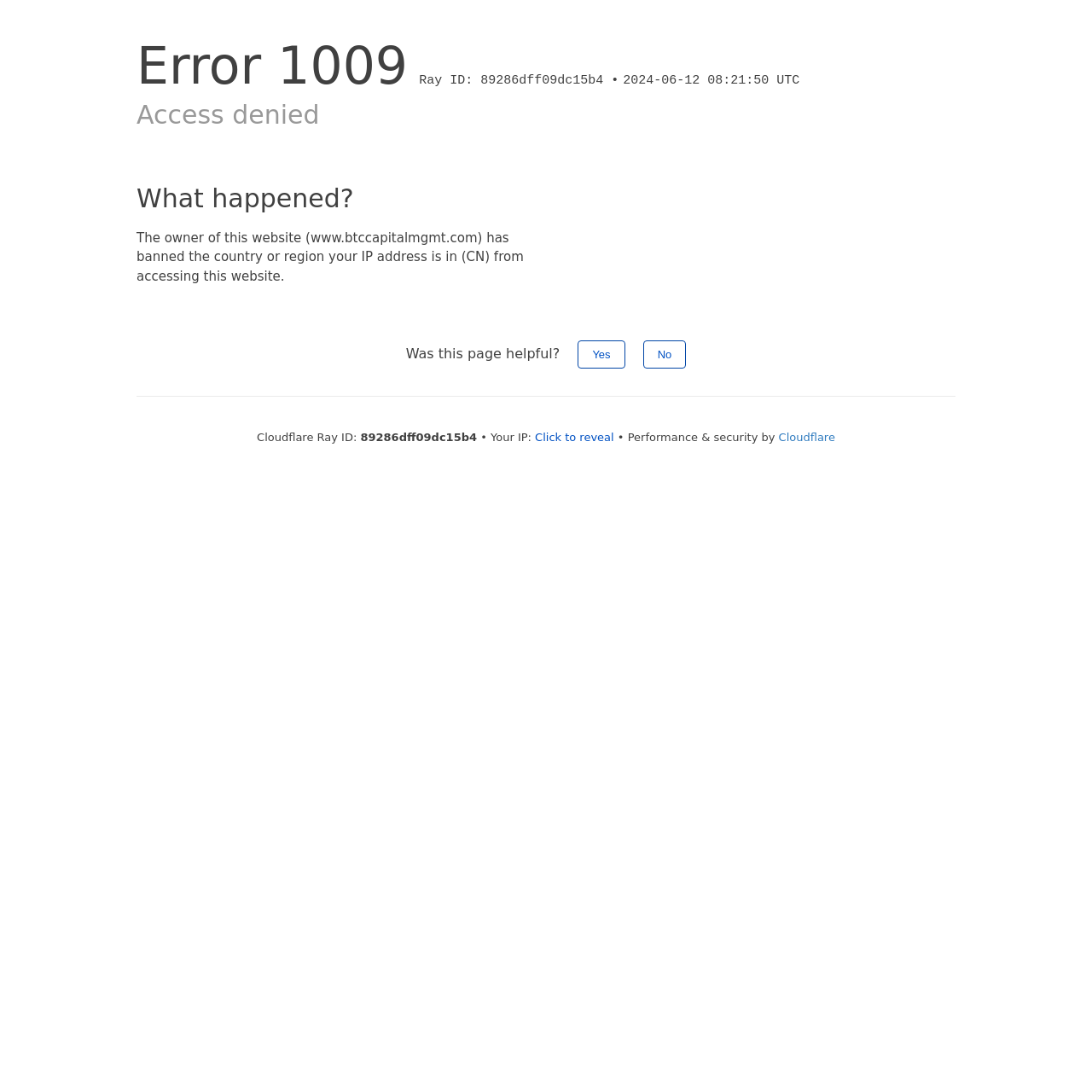Please give a succinct answer using a single word or phrase:
What is the name of the service providing performance and security?

Cloudflare